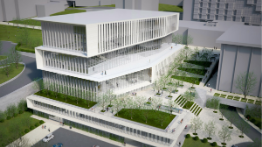Answer the question in one word or a short phrase:
What features does the building's design incorporate?

Multi-tiered design with expansive glass windows